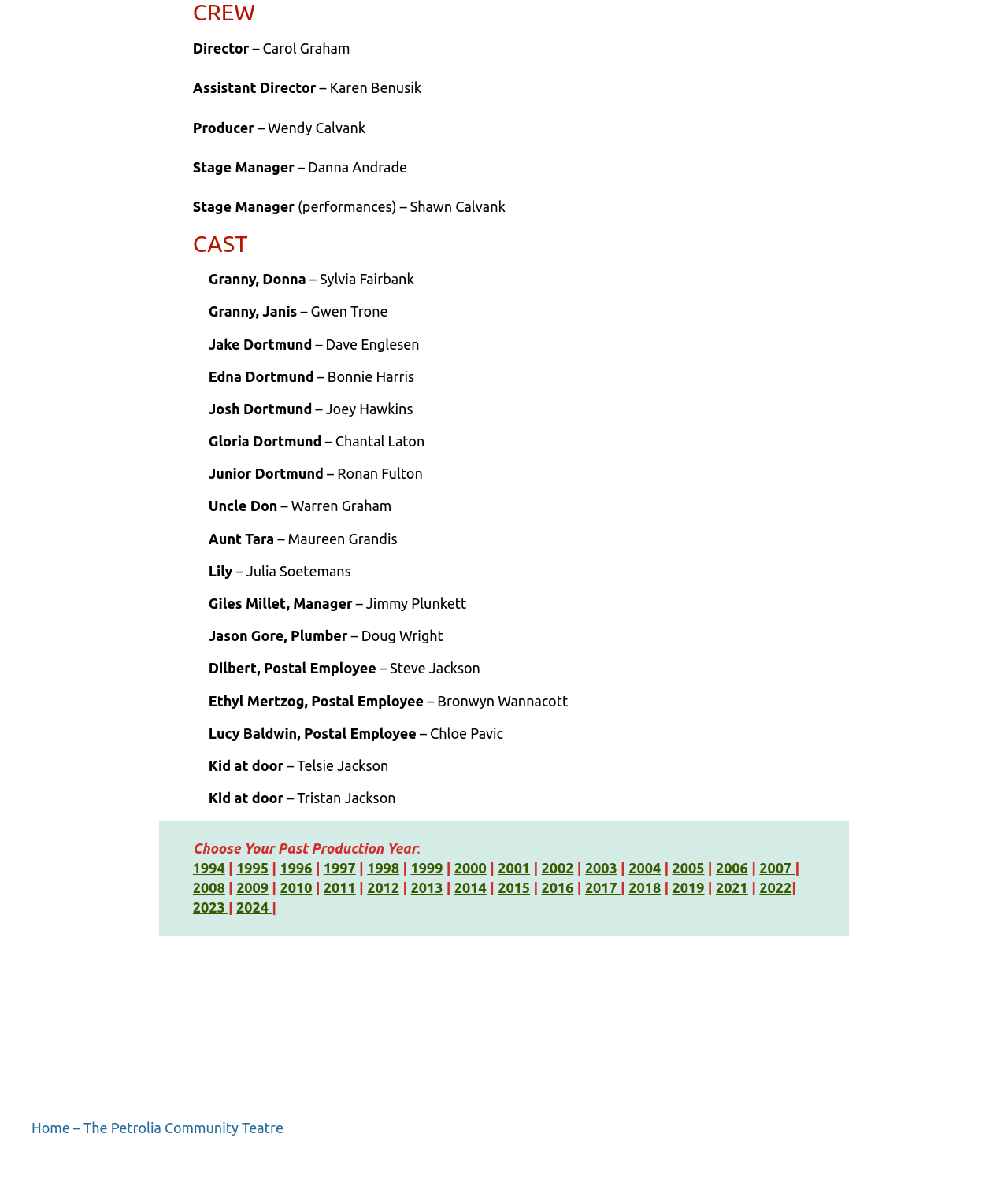Find the bounding box coordinates for the area that must be clicked to perform this action: "View the 1994 production".

[0.191, 0.728, 0.223, 0.741]